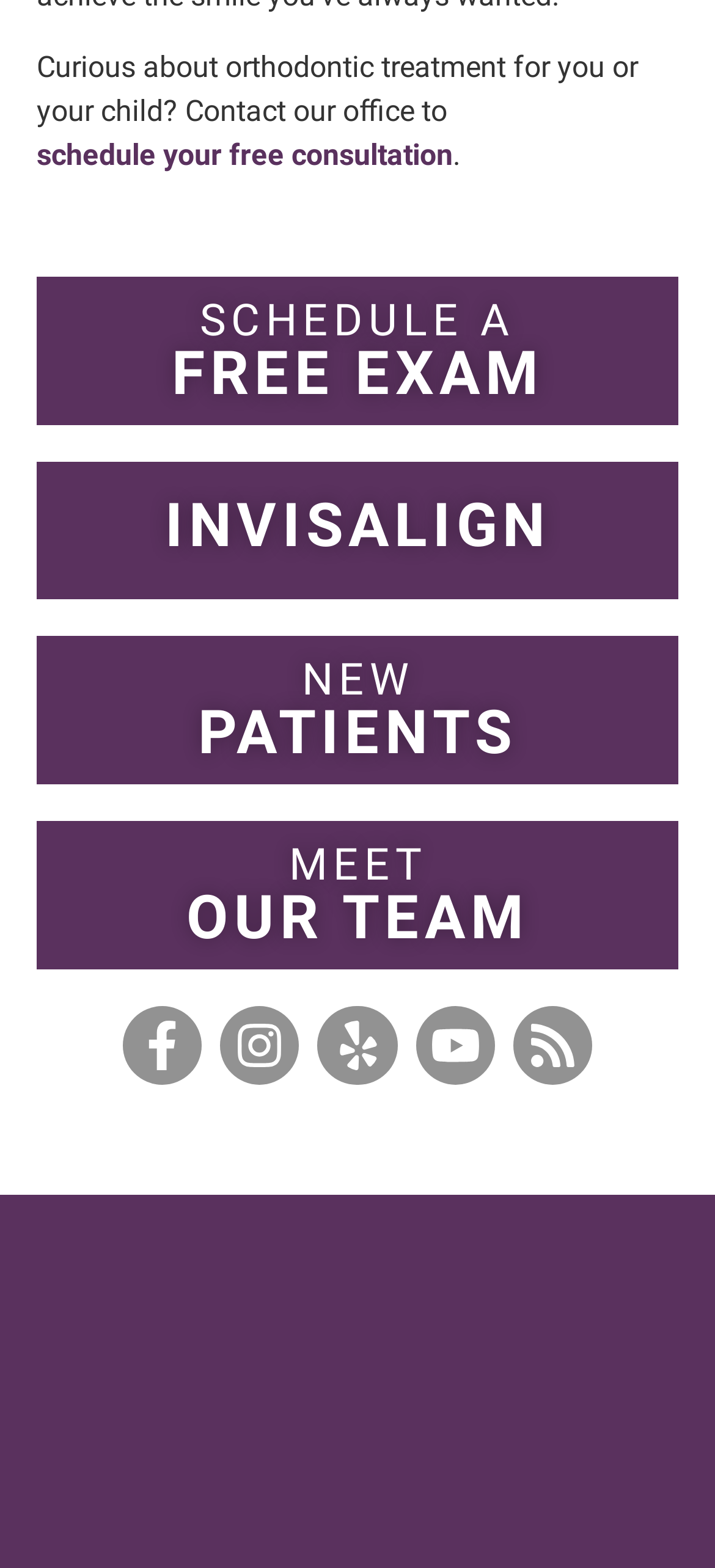Please determine the bounding box of the UI element that matches this description: schedule your free consultation. The coordinates should be given as (top-left x, top-left y, bottom-right x, bottom-right y), with all values between 0 and 1.

[0.051, 0.085, 0.633, 0.113]